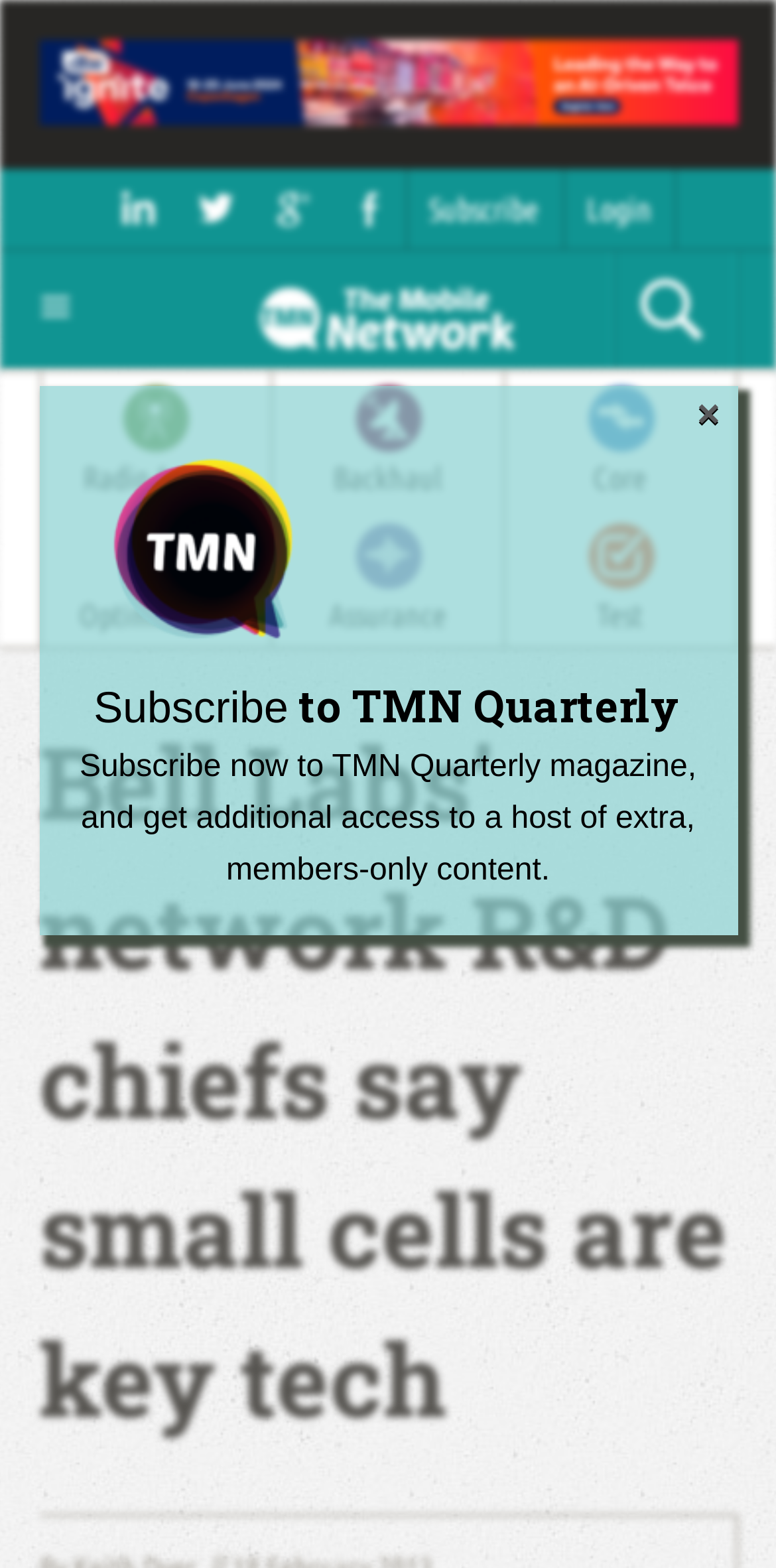Reply to the question with a brief word or phrase: What is the purpose of the search box?

To search the website